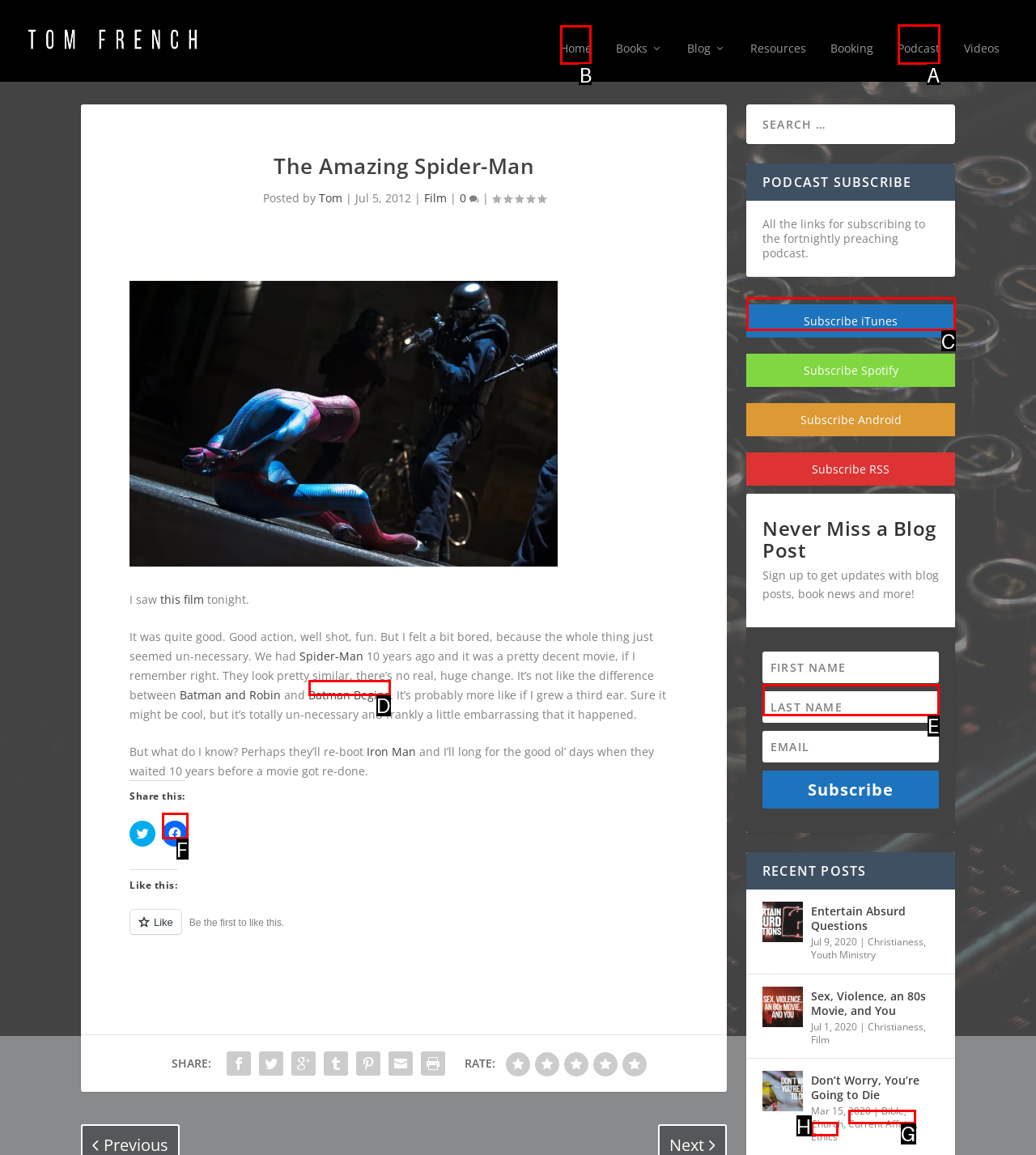What option should you select to complete this task: Click on the 'Home' link? Indicate your answer by providing the letter only.

B